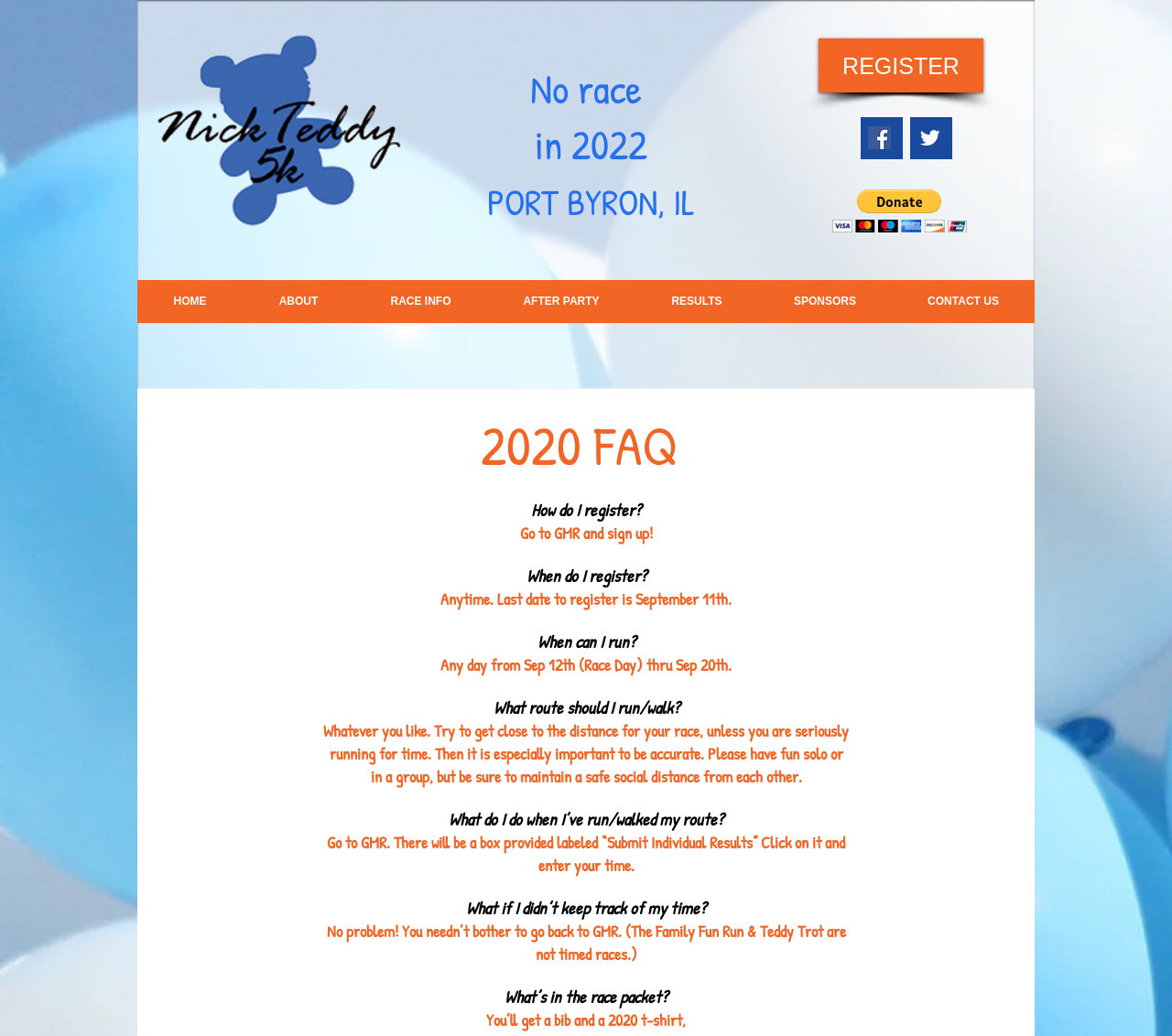Provide a brief response to the question below using one word or phrase:
What is the last date to register for the race?

September 11th